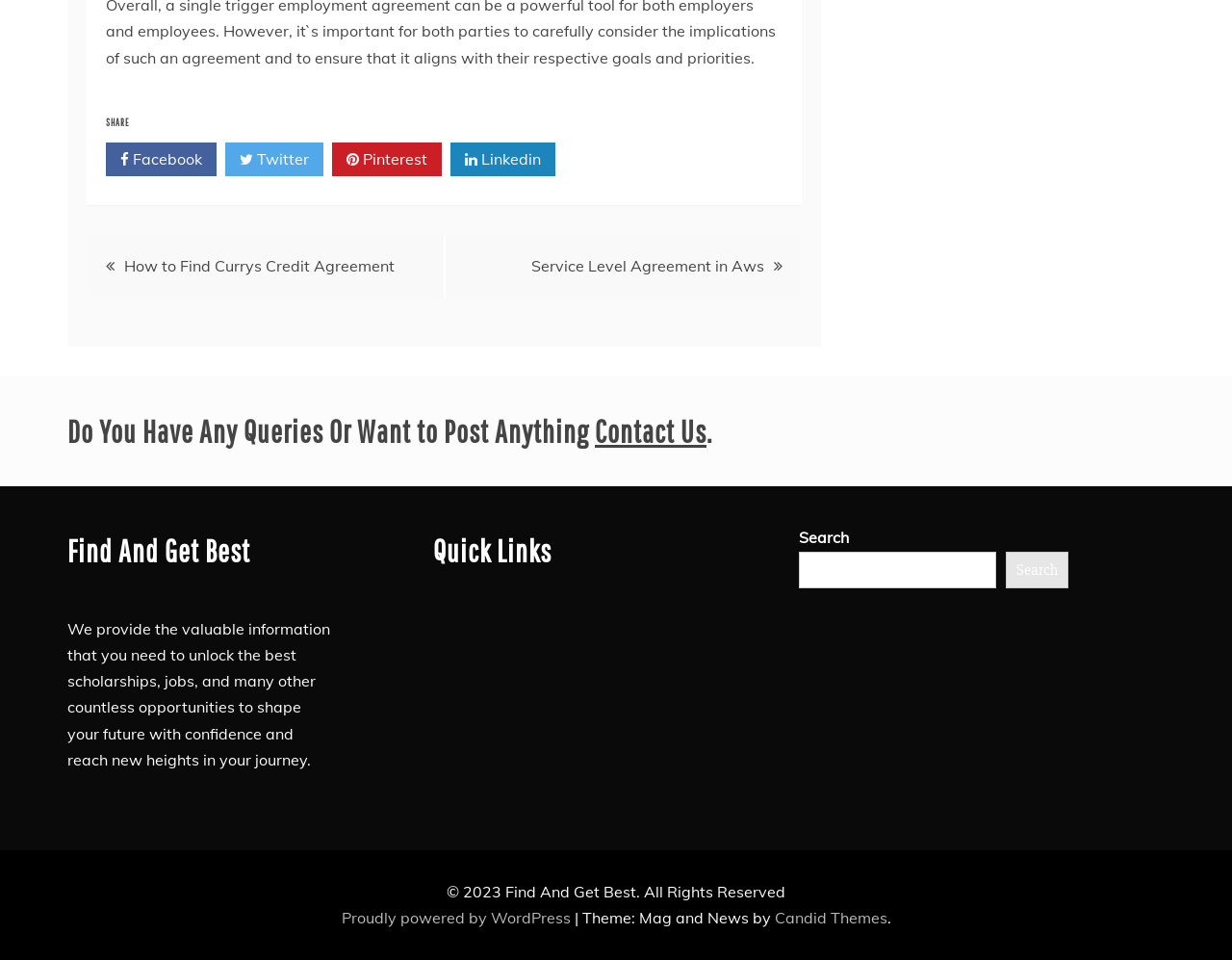What is the copyright year of the website?
Please provide a comprehensive answer to the question based on the webpage screenshot.

The copyright year of the website is 2023, as indicated by the static text '© 2023 Find And Get Best. All Rights Reserved'.